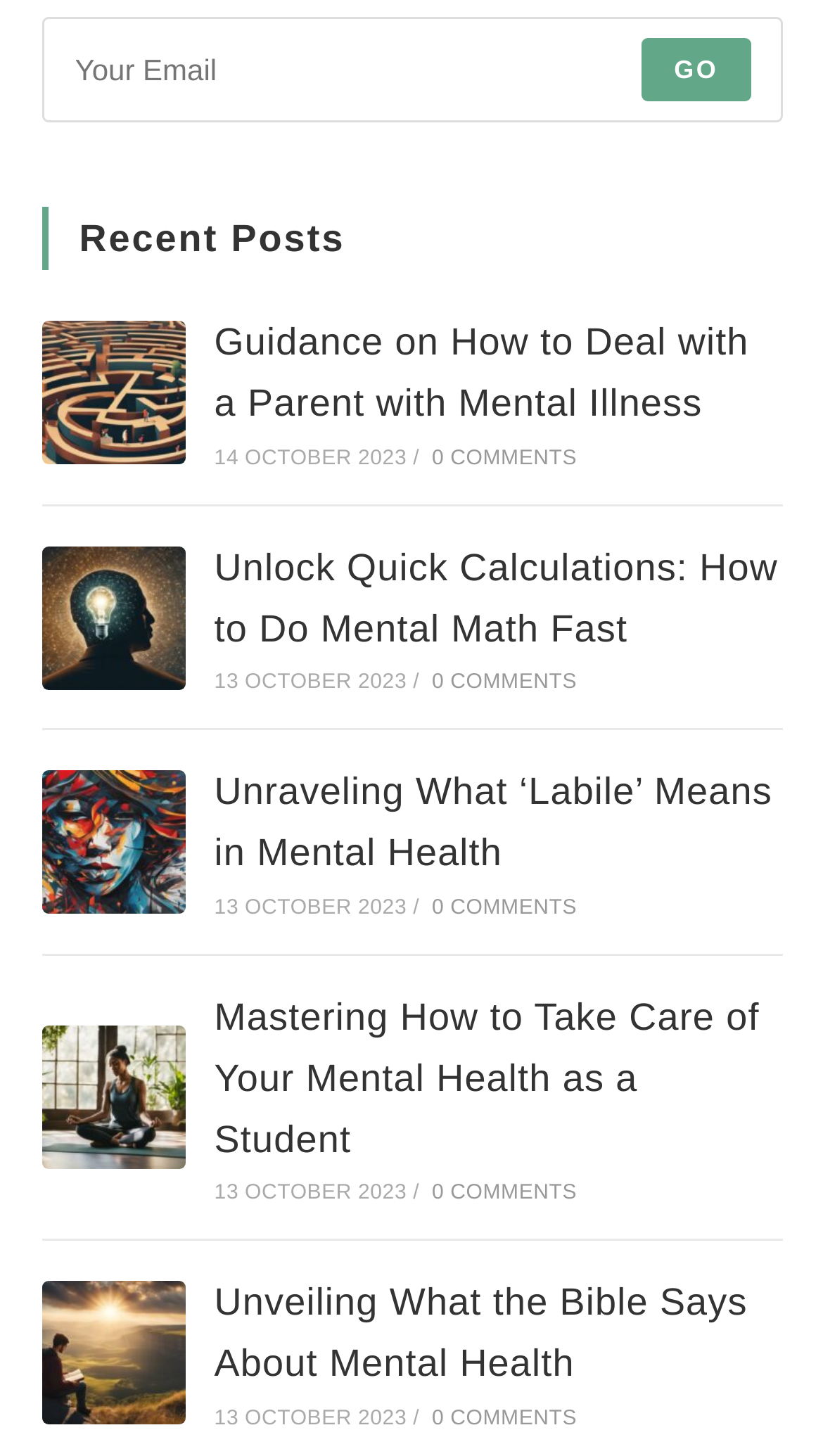Determine the bounding box coordinates for the element that should be clicked to follow this instruction: "Submit email address". The coordinates should be given as four float numbers between 0 and 1, in the format [left, top, right, bottom].

[0.781, 0.025, 0.912, 0.069]